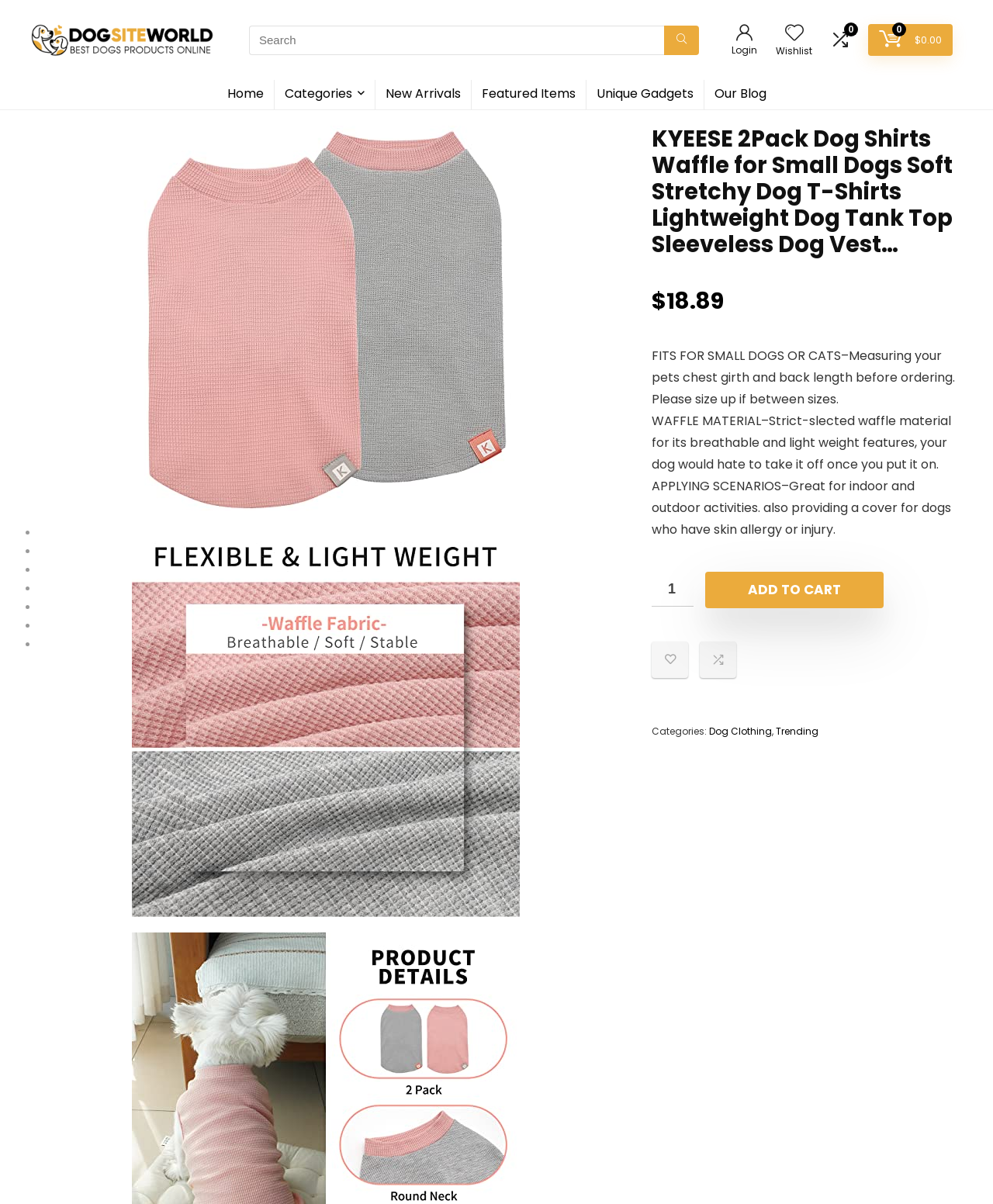What is the price of the dog shirt?
Offer a detailed and exhaustive answer to the question.

I found the price of the dog shirt by looking at the text elements on the webpage. Specifically, I found the StaticText element with the text '$' and the adjacent StaticText element with the text '18.89', which together indicate the price of the dog shirt.